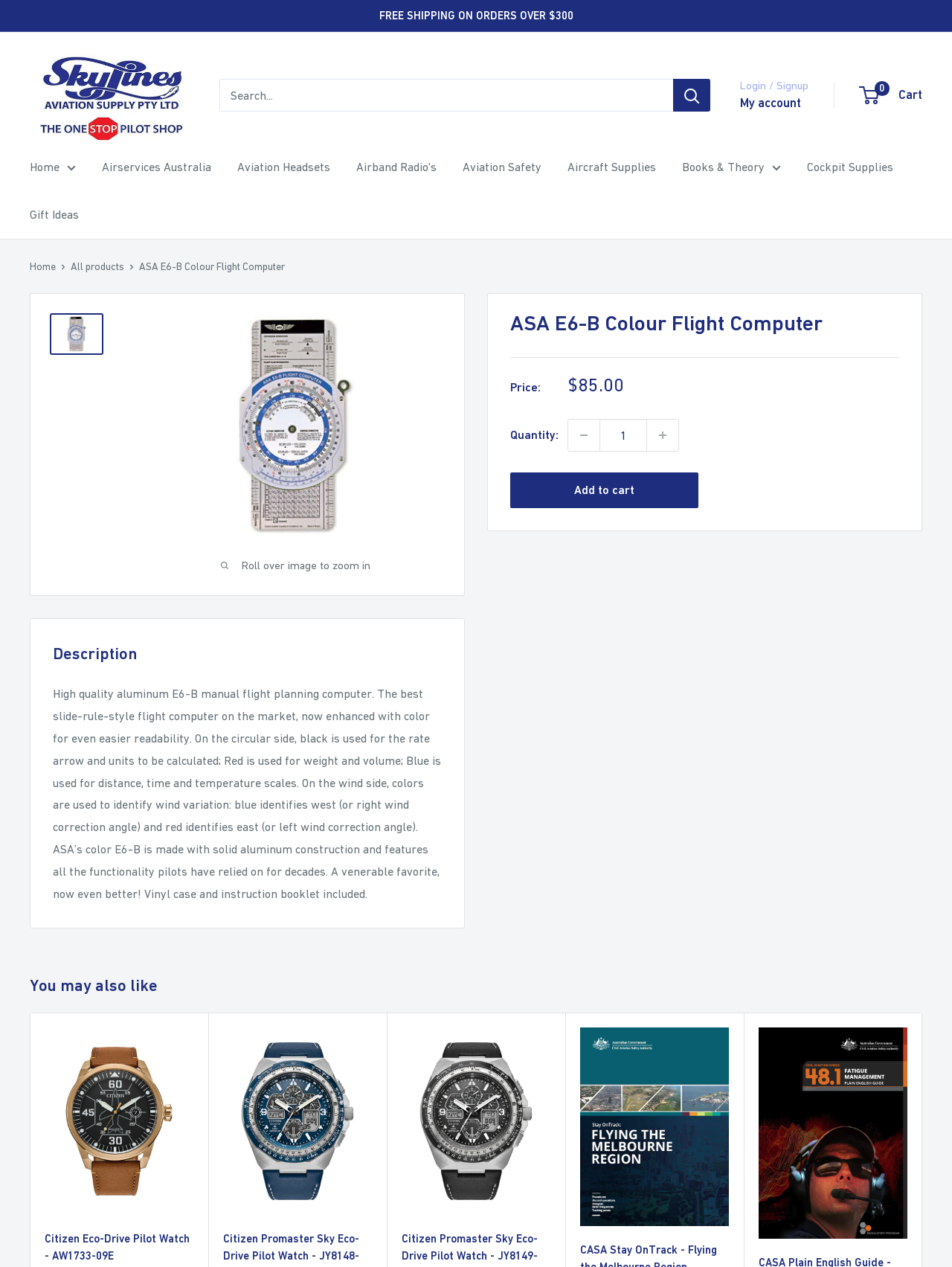Describe all the key features of the webpage in detail.

This webpage is about the ASA E6-B Colour Flight Computer, a high-quality aluminum manual flight planning computer. At the top of the page, there is a navigation menu with links to various categories, including "Home", "Airservices Australia", "Aviation Headsets", and more. Below the navigation menu, there is a search bar and a "Login/Signup" button.

On the left side of the page, there is a breadcrumb navigation showing the current page's location in the website's hierarchy. Below the breadcrumb navigation, there is a large image of the ASA E6-B Colour Flight Computer, with a "Roll over image to zoom in" text nearby.

To the right of the image, there is a section with product information, including the product name, price, and a "Add to cart" button. Below this section, there is a detailed product description, which explains the features and benefits of the ASA E6-B Colour Flight Computer.

Further down the page, there is a section titled "You may also like", which displays four recommended products, each with an image and a link to the product page. These products are all related to aviation and include watches and guides.

At the very bottom of the page, there is a "Next" button, which likely leads to more recommended products.